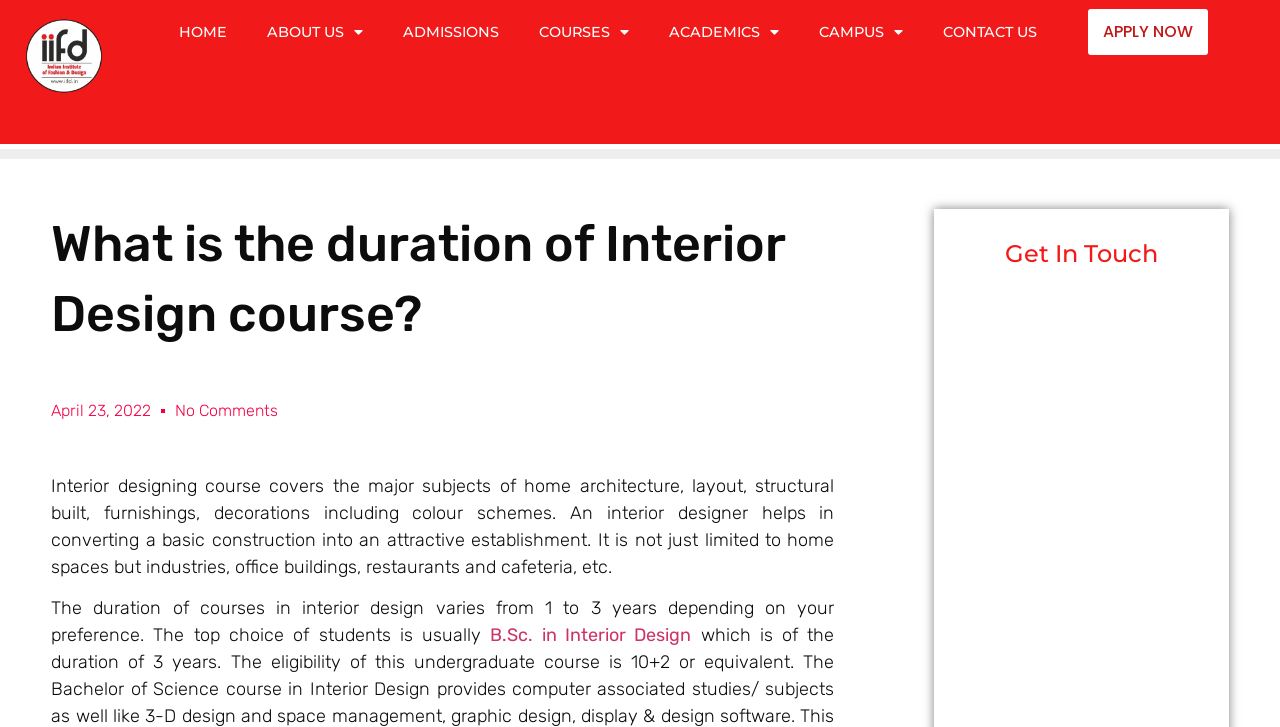Please identify the bounding box coordinates of the element's region that I should click in order to complete the following instruction: "Click on B.Sc. in Interior Design". The bounding box coordinates consist of four float numbers between 0 and 1, i.e., [left, top, right, bottom].

[0.383, 0.859, 0.54, 0.889]